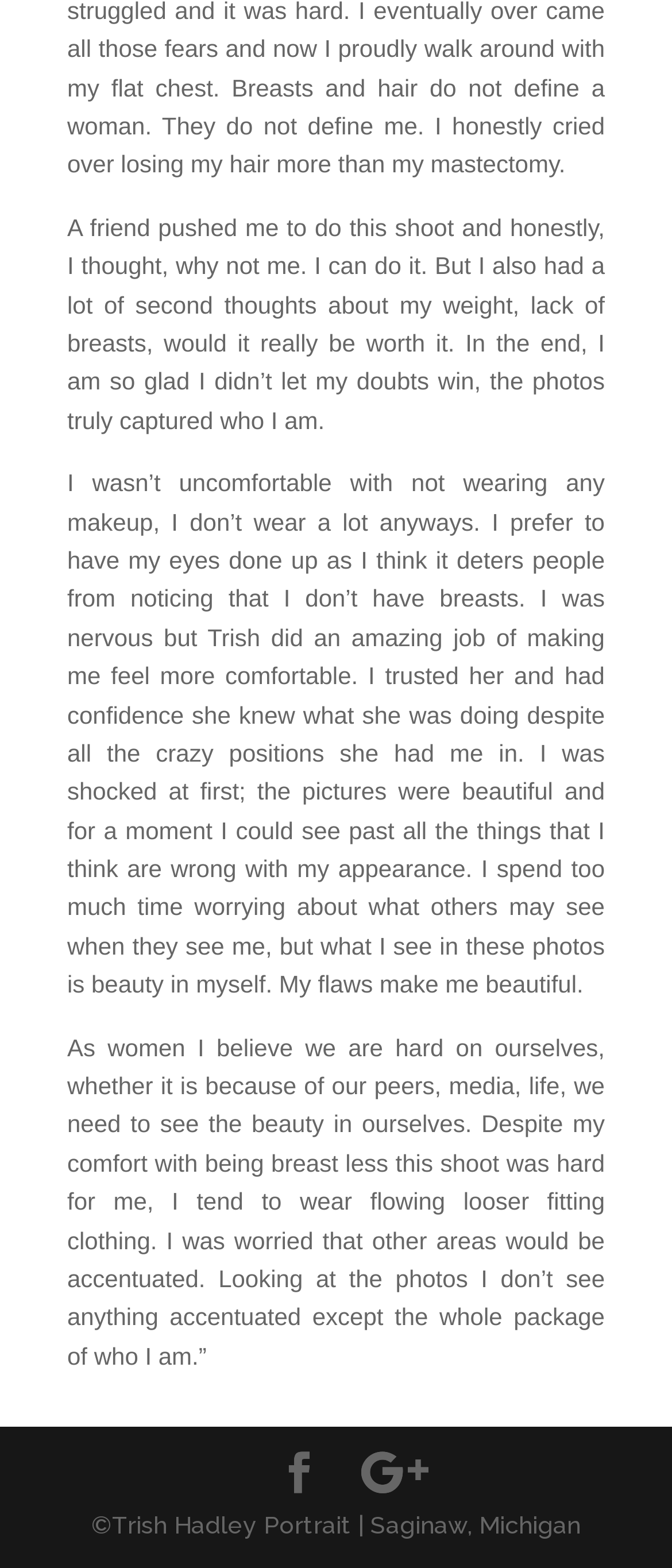Determine the bounding box for the UI element that matches this description: "Facebook".

[0.414, 0.927, 0.476, 0.953]